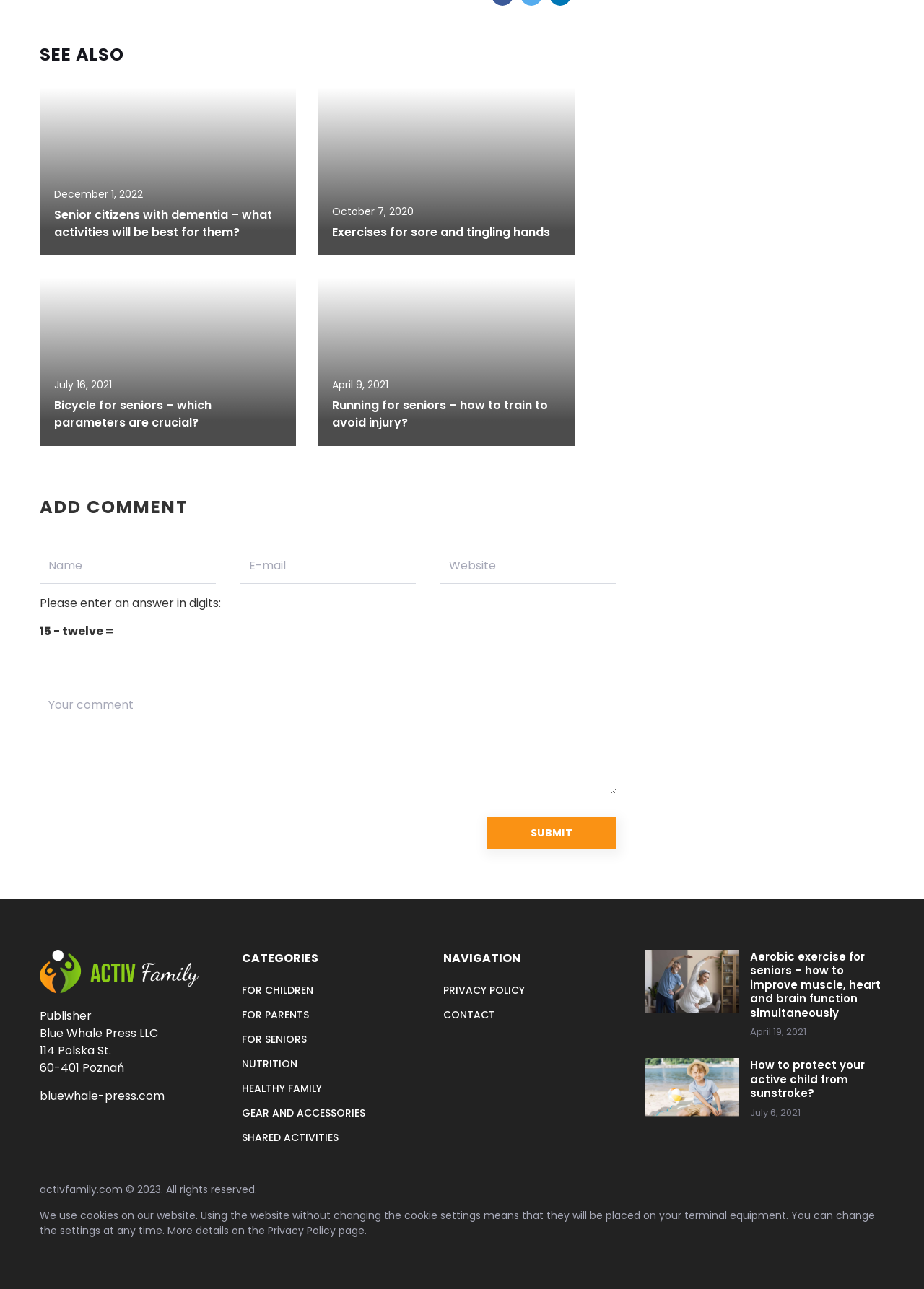Given the element description, predict the bounding box coordinates in the format (top-left x, top-left y, bottom-right x, bottom-right y). Make sure all values are between 0 and 1. Here is the element description: parent_node: December 1, 2022

[0.043, 0.068, 0.321, 0.198]